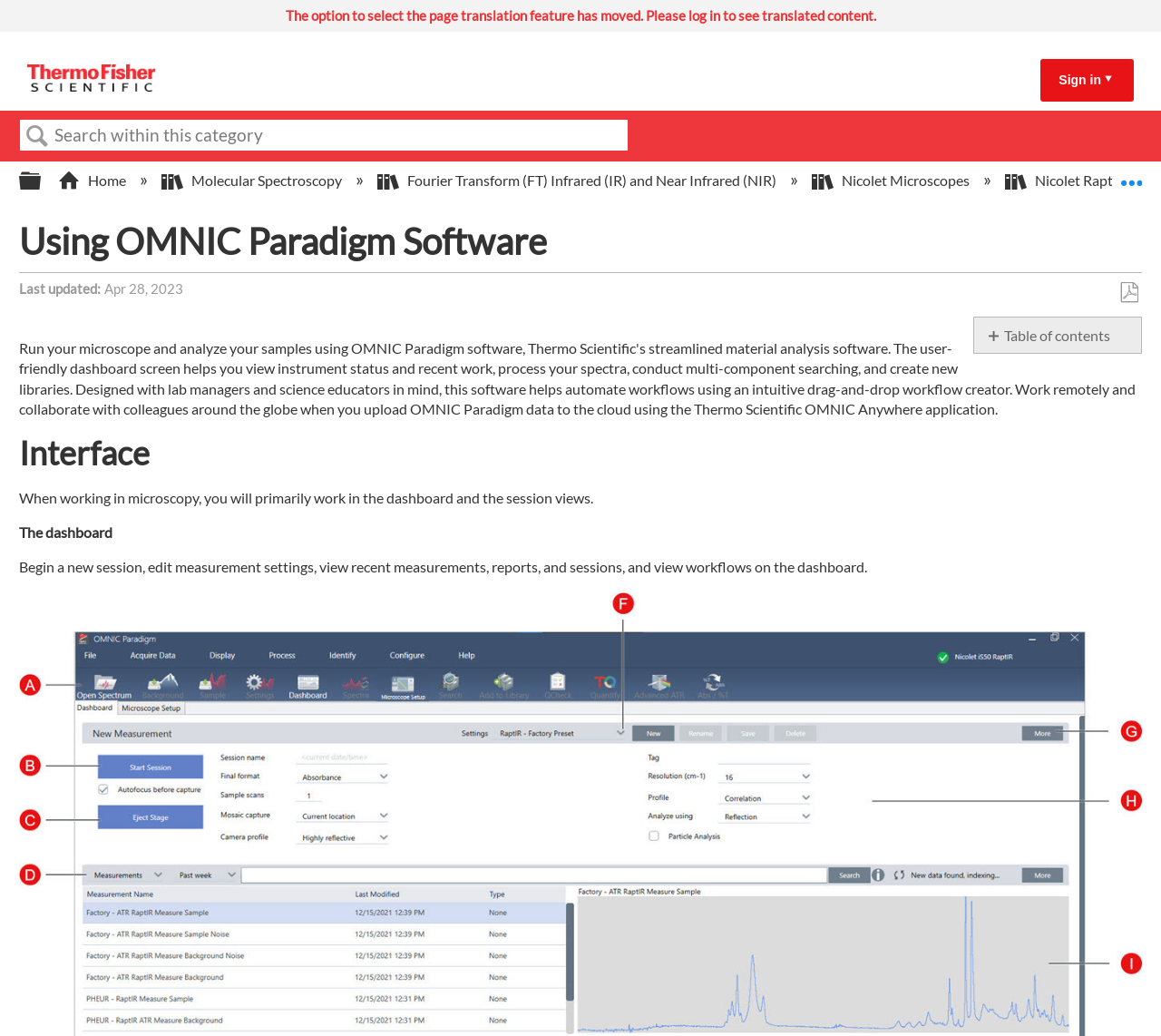Find and specify the bounding box coordinates that correspond to the clickable region for the instruction: "Save as PDF".

[0.964, 0.272, 0.981, 0.293]